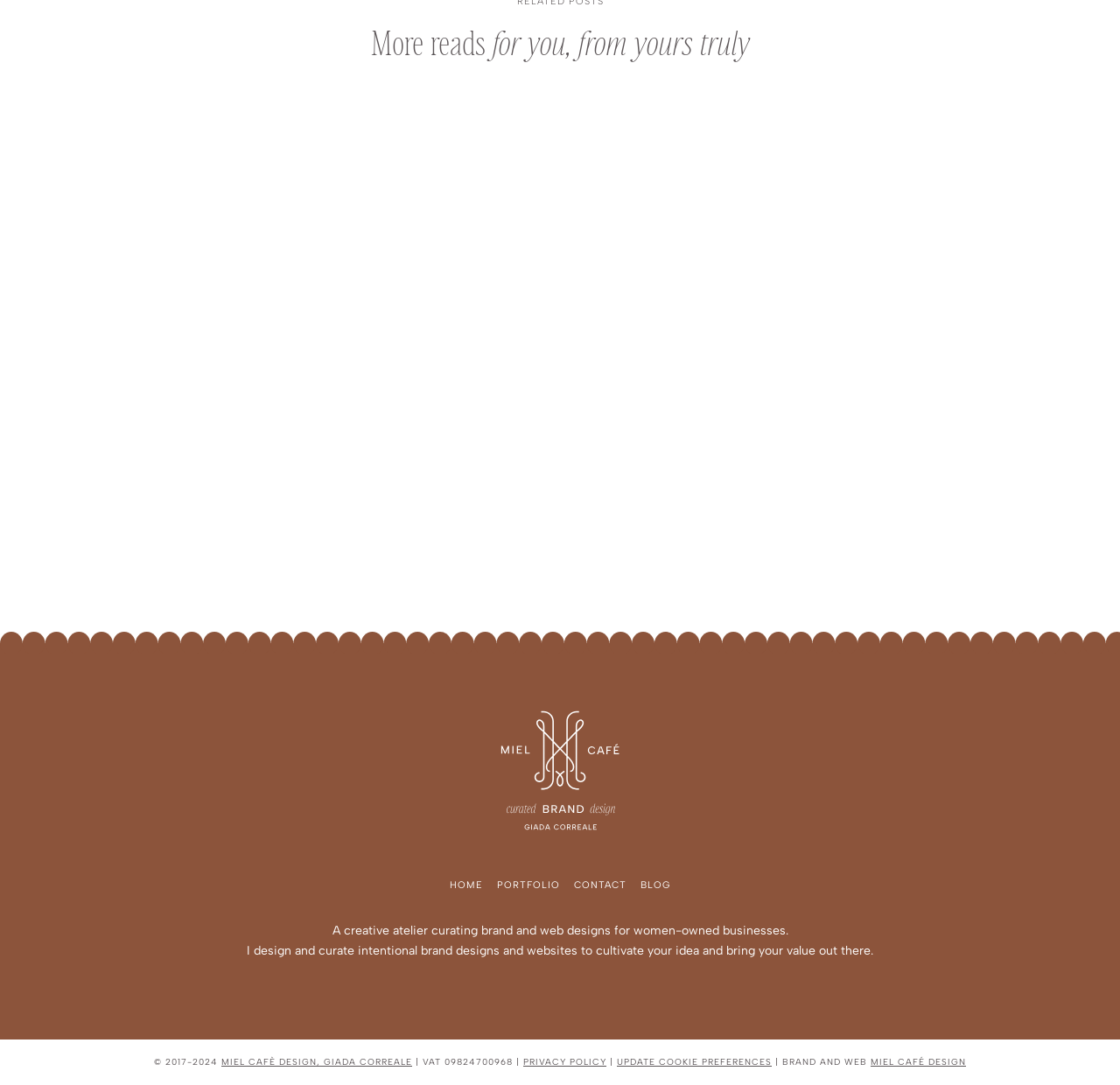Provide the bounding box coordinates of the HTML element described by the text: "Miel Cafè Design, Giada Correale". The coordinates should be in the format [left, top, right, bottom] with values between 0 and 1.

[0.198, 0.973, 0.368, 0.984]